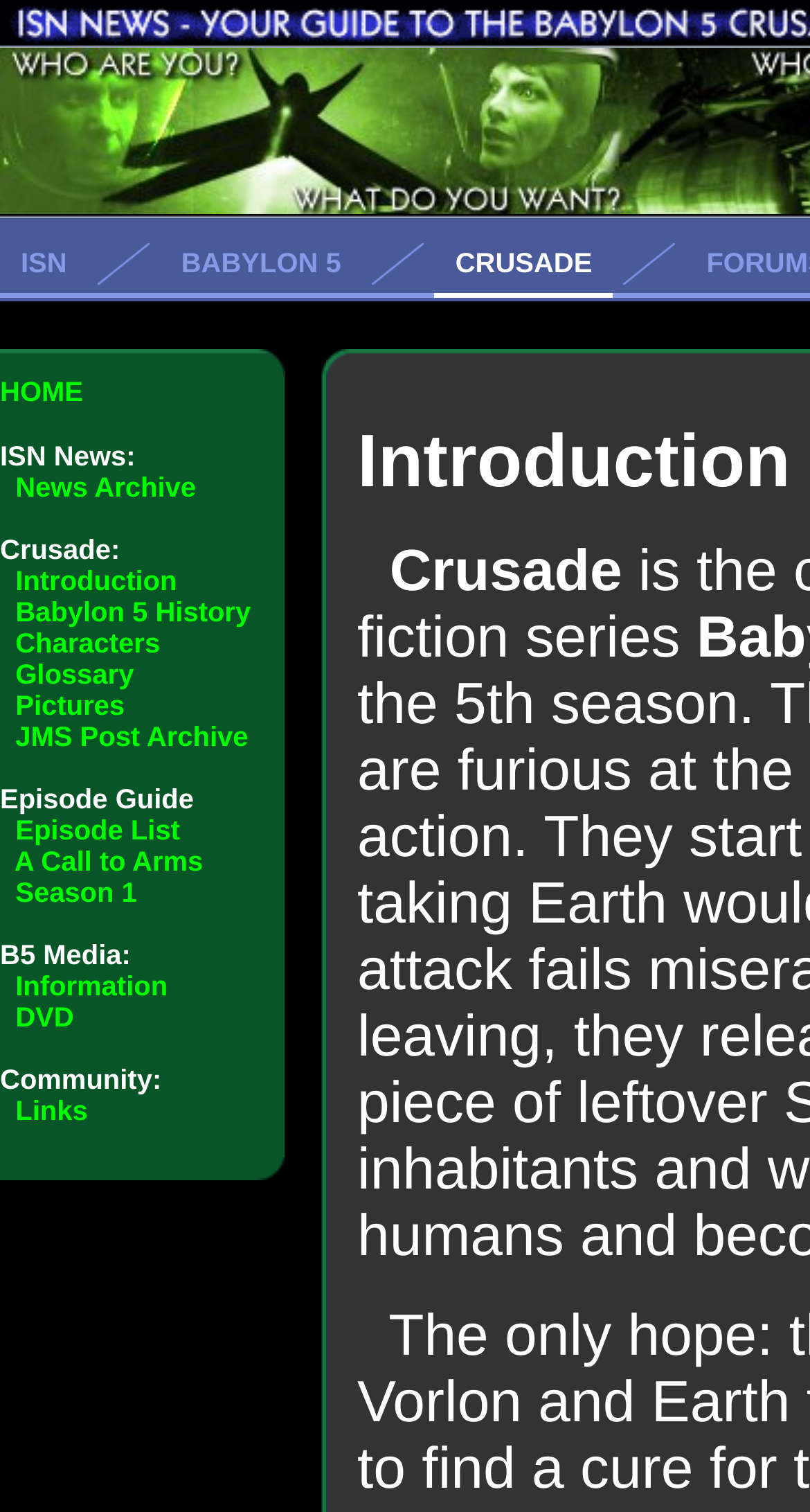Determine the bounding box coordinates for the element that should be clicked to follow this instruction: "Click on the 'Links' link". The coordinates should be given as four float numbers between 0 and 1, in the format [left, top, right, bottom].

[0.019, 0.724, 0.108, 0.745]